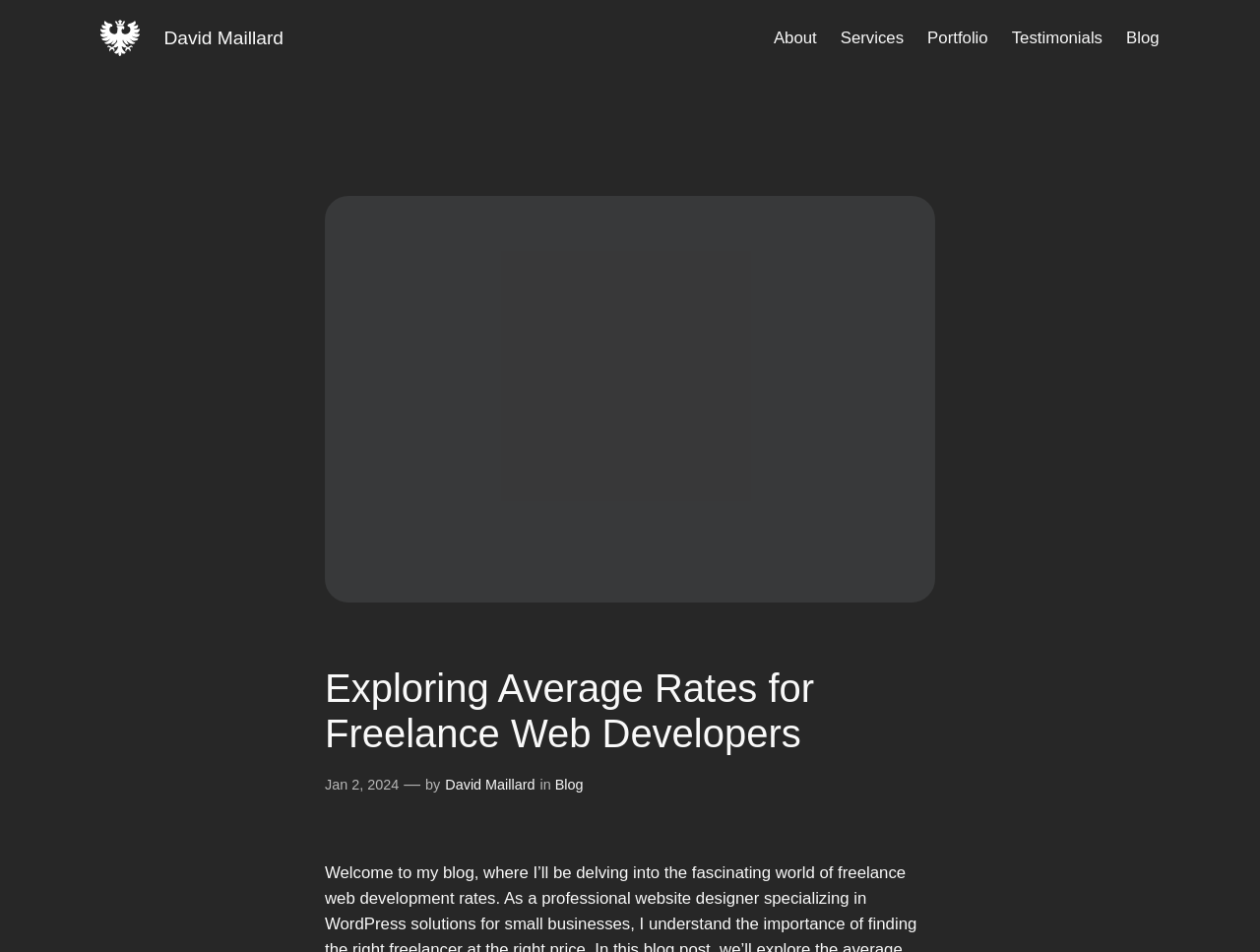Could you provide the bounding box coordinates for the portion of the screen to click to complete this instruction: "visit David Maillard's homepage"?

[0.08, 0.021, 0.111, 0.059]